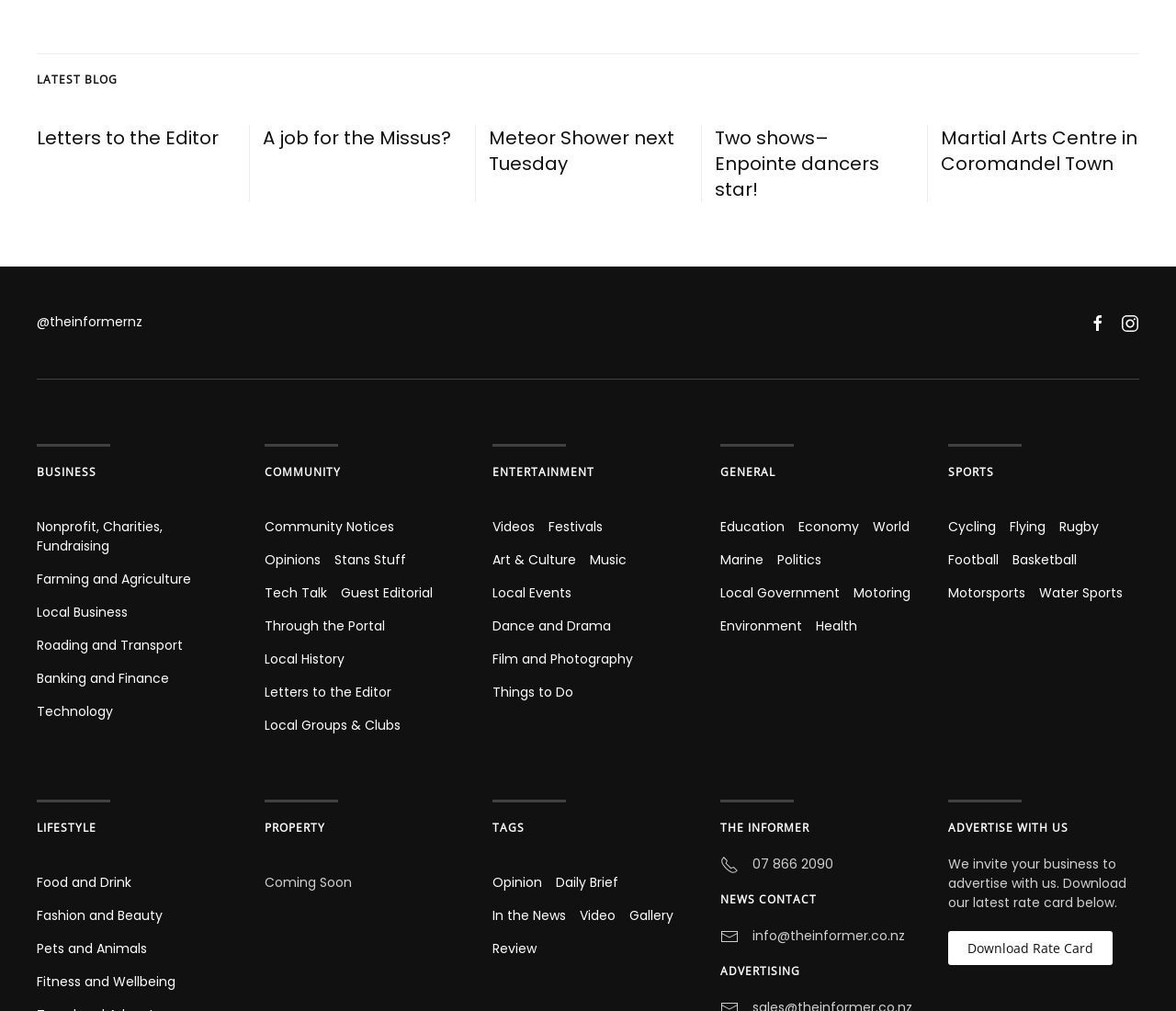Please provide a comprehensive answer to the question based on the screenshot: How many links are there under the COMMUNITY category?

I counted the number of links under the COMMUNITY category, and there are 9 links: Community Notices, Opinions, Stans Stuff, Tech Talk, Guest Editorial, Through the Portal, Local History, Letters to the Editor, and Local Groups & Clubs.